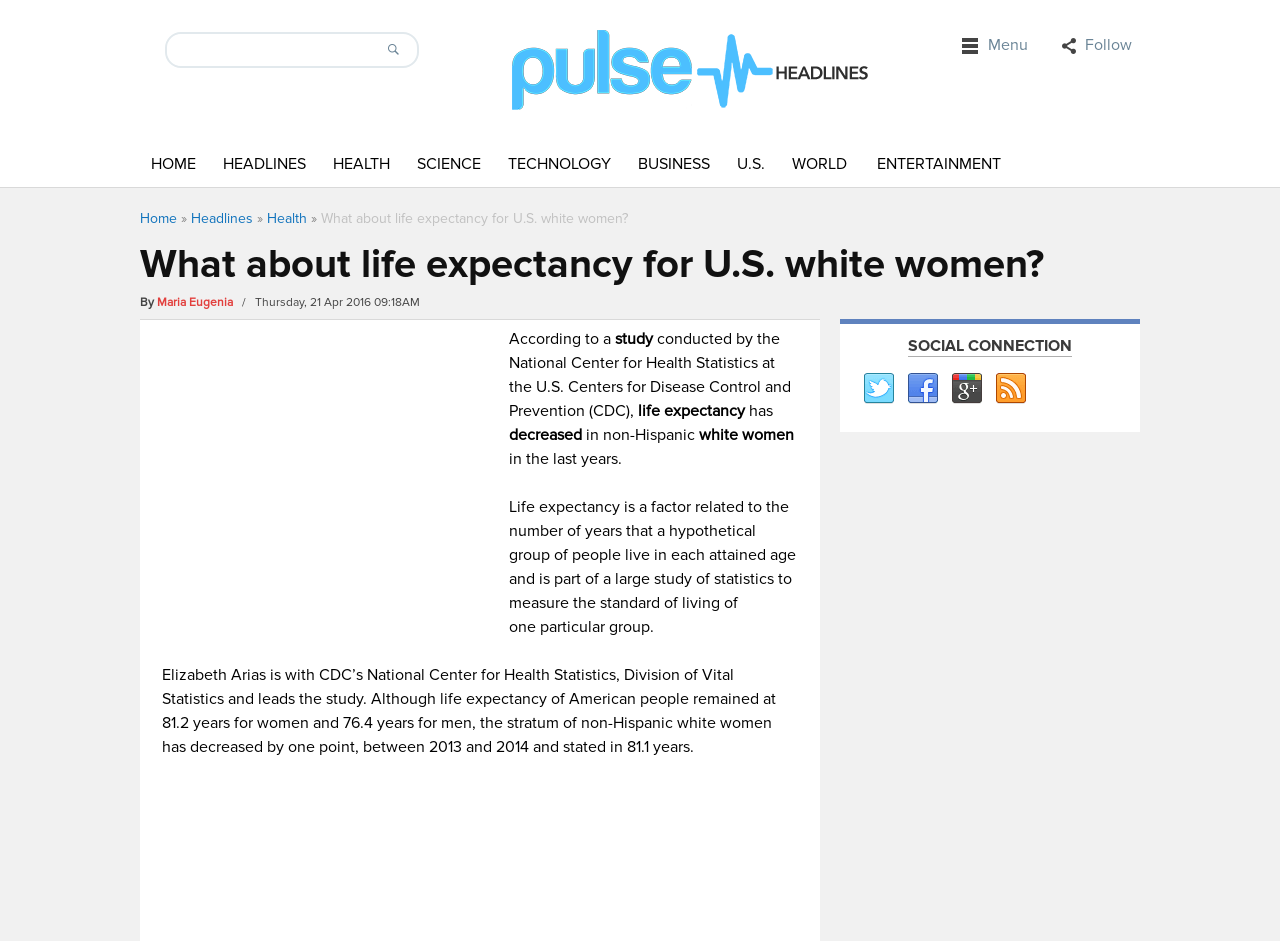Give a one-word or short phrase answer to the question: 
Who is the author of the article?

Maria Eugenia